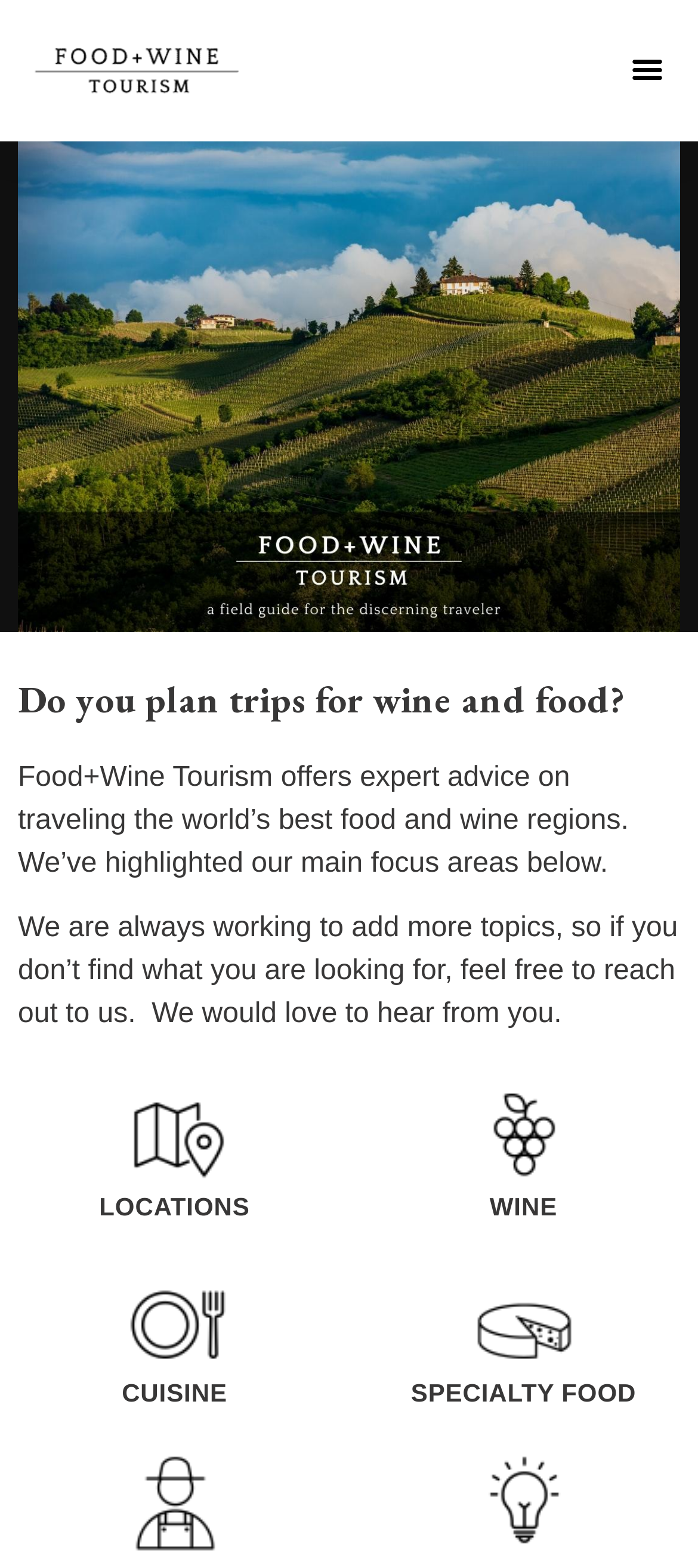Provide a short, one-word or phrase answer to the question below:
What are the main focus areas of Food+Wine Tourism?

Locations, Wine, Cuisine, Specialty Foods, Farms-AgriTourism, Tips